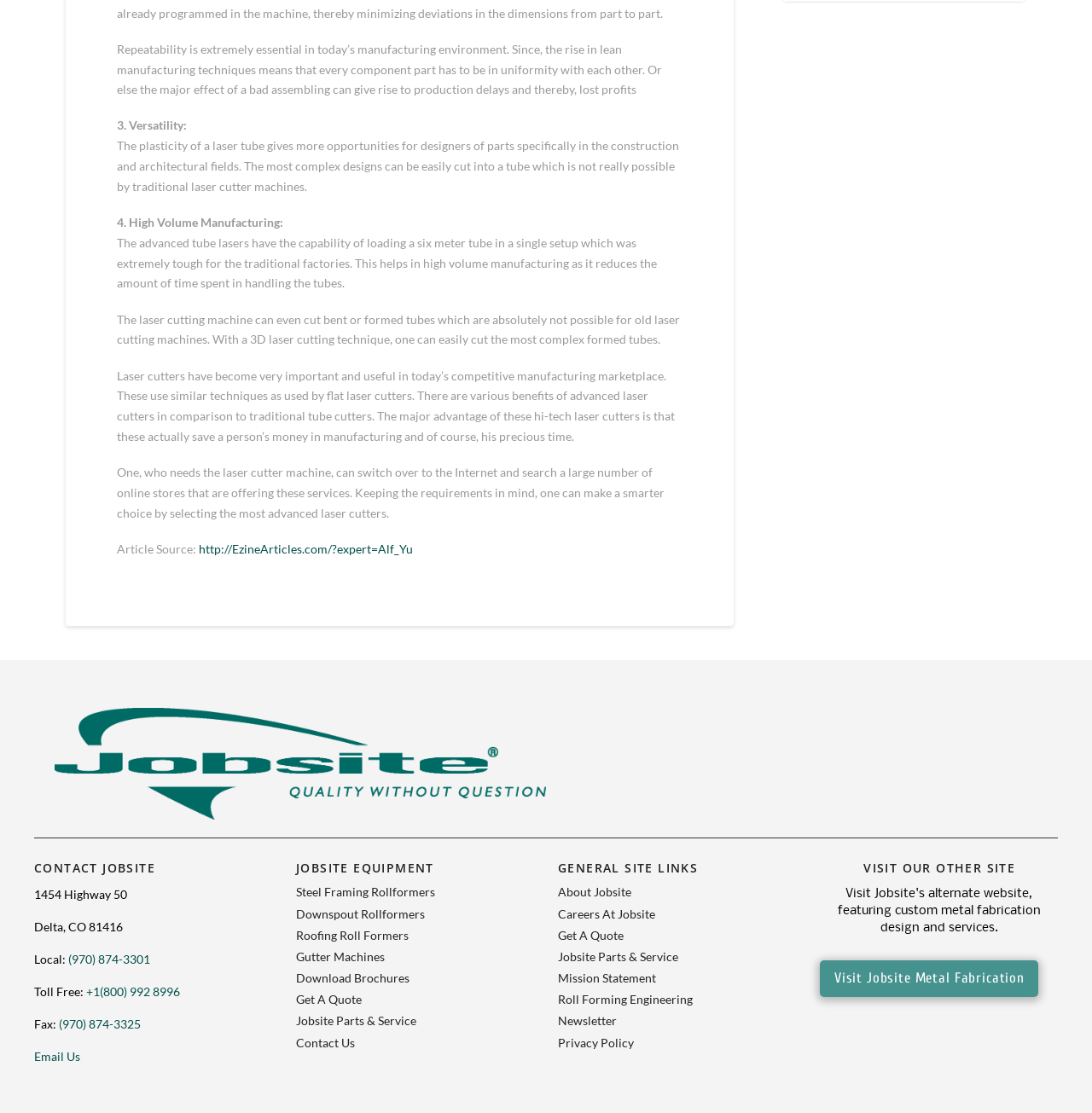Answer this question in one word or a short phrase: How can one contact the company?

Phone or email